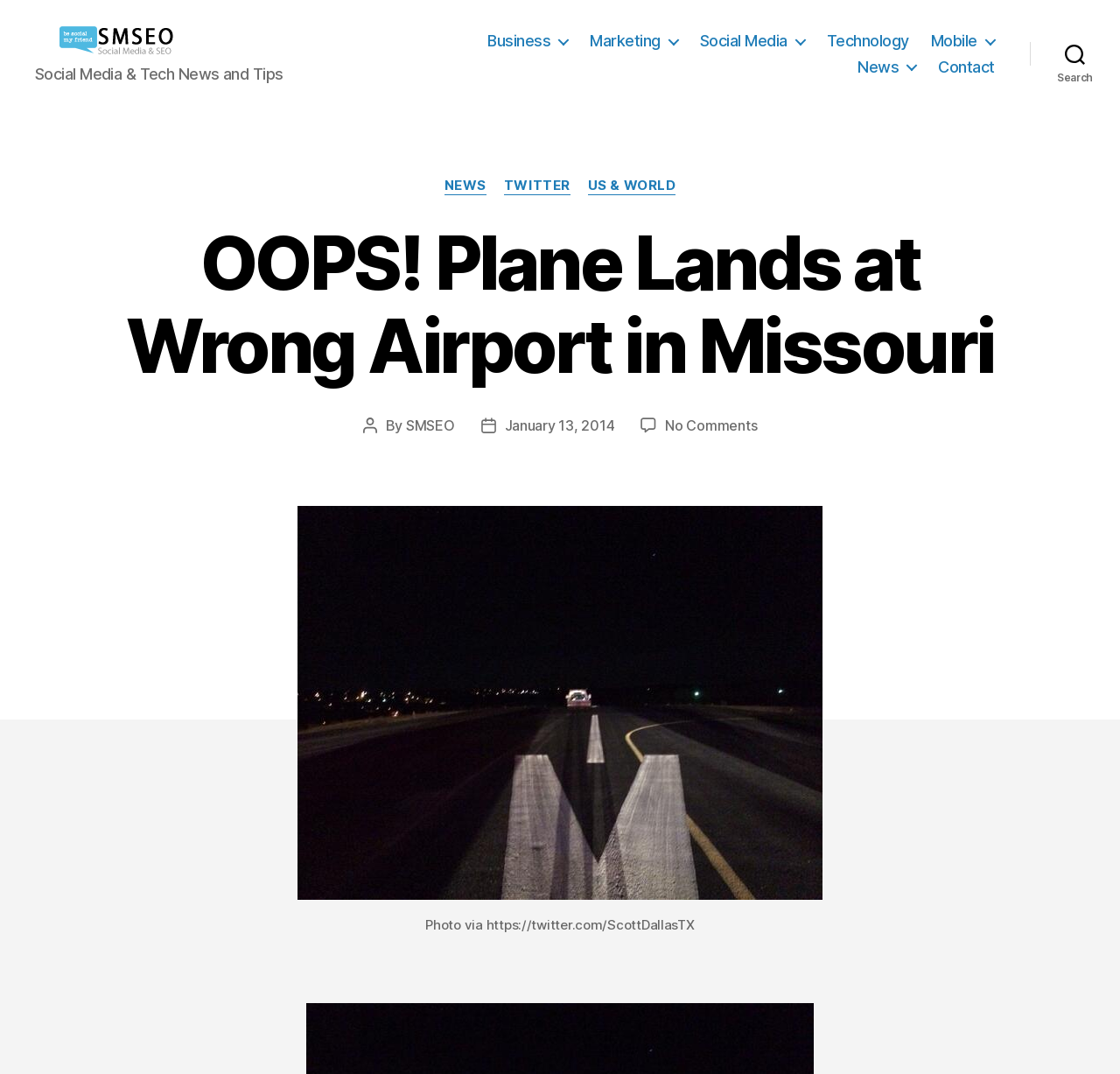Predict the bounding box of the UI element based on the description: "parent_node: Social Media SEO". The coordinates should be four float numbers between 0 and 1, formatted as [left, top, right, bottom].

[0.031, 0.023, 0.18, 0.052]